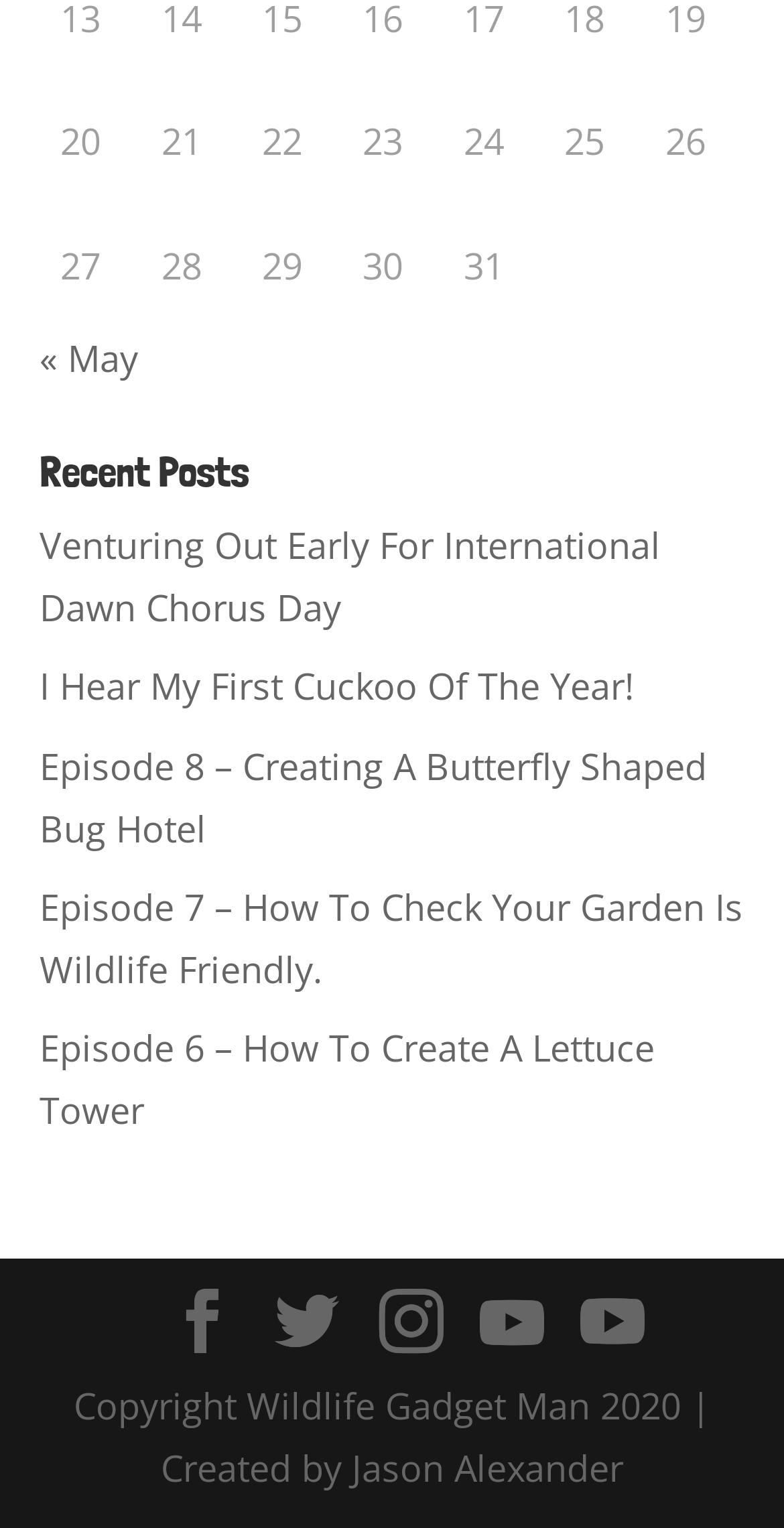Please answer the following question using a single word or phrase: How many grid cells are in the first row?

7